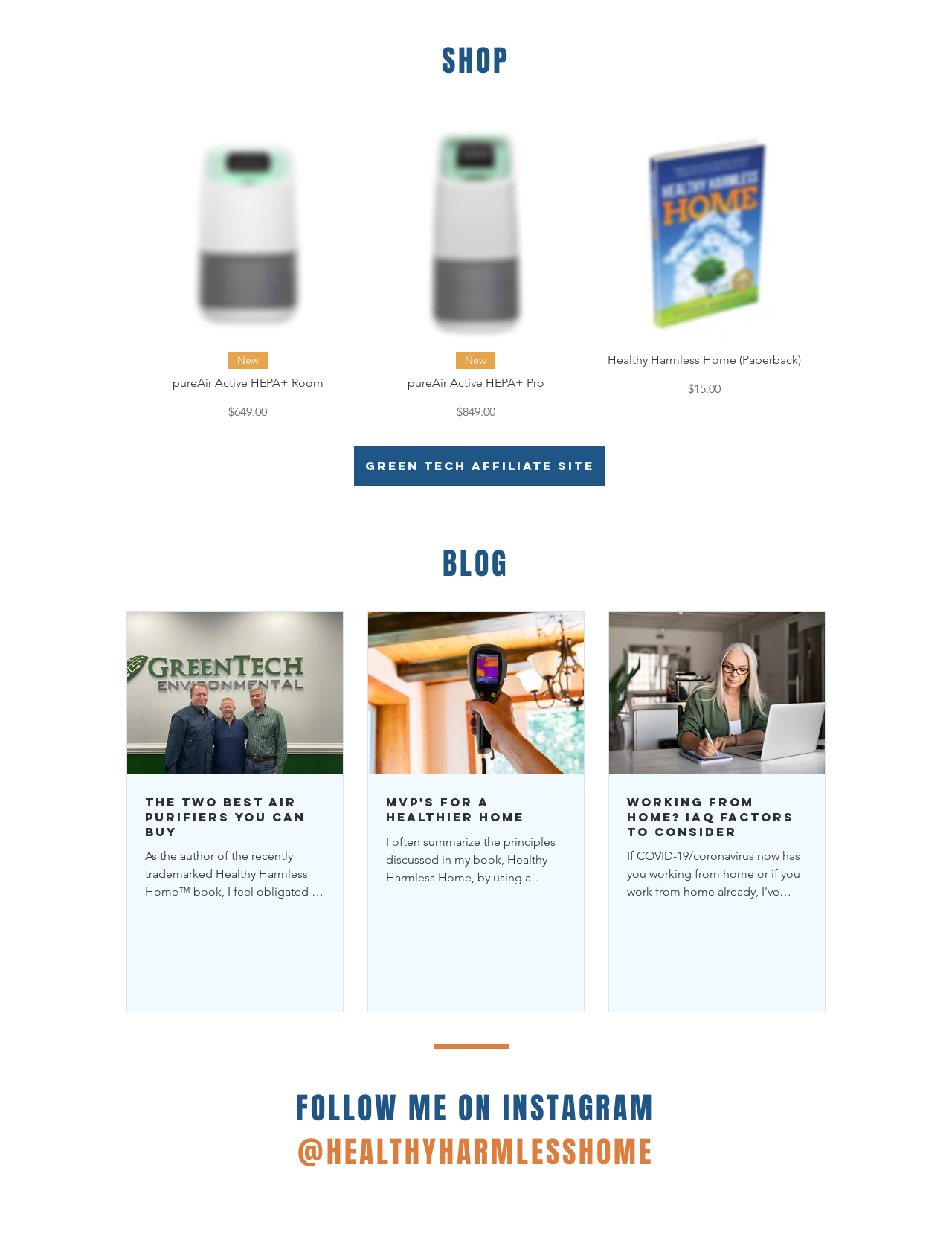Could you specify the bounding box coordinates for the clickable section to complete the following instruction: "Follow on Instagram"?

[0.162, 0.872, 0.837, 0.942]